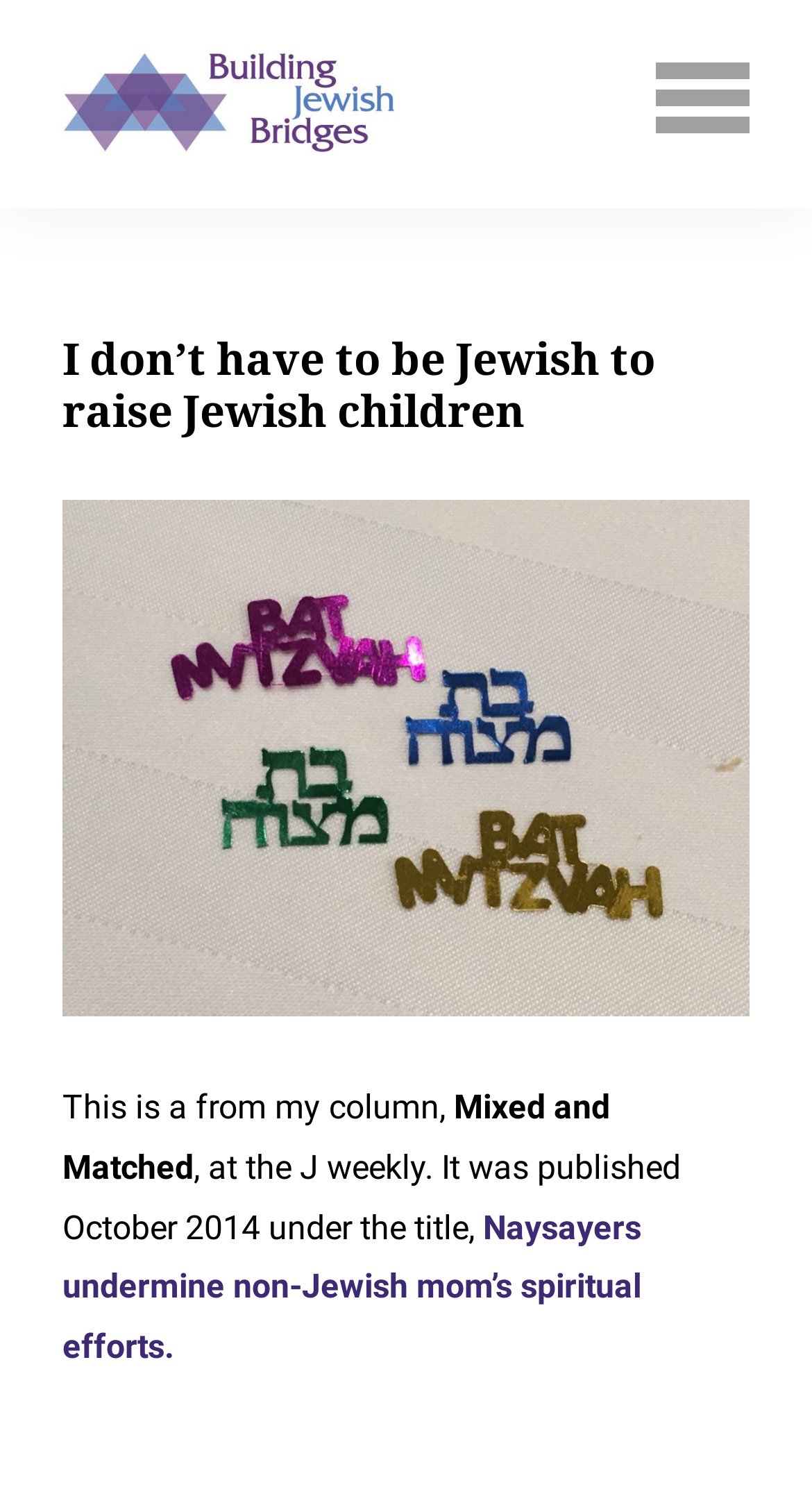Reply to the question below using a single word or brief phrase:
In which year was the article published?

2014